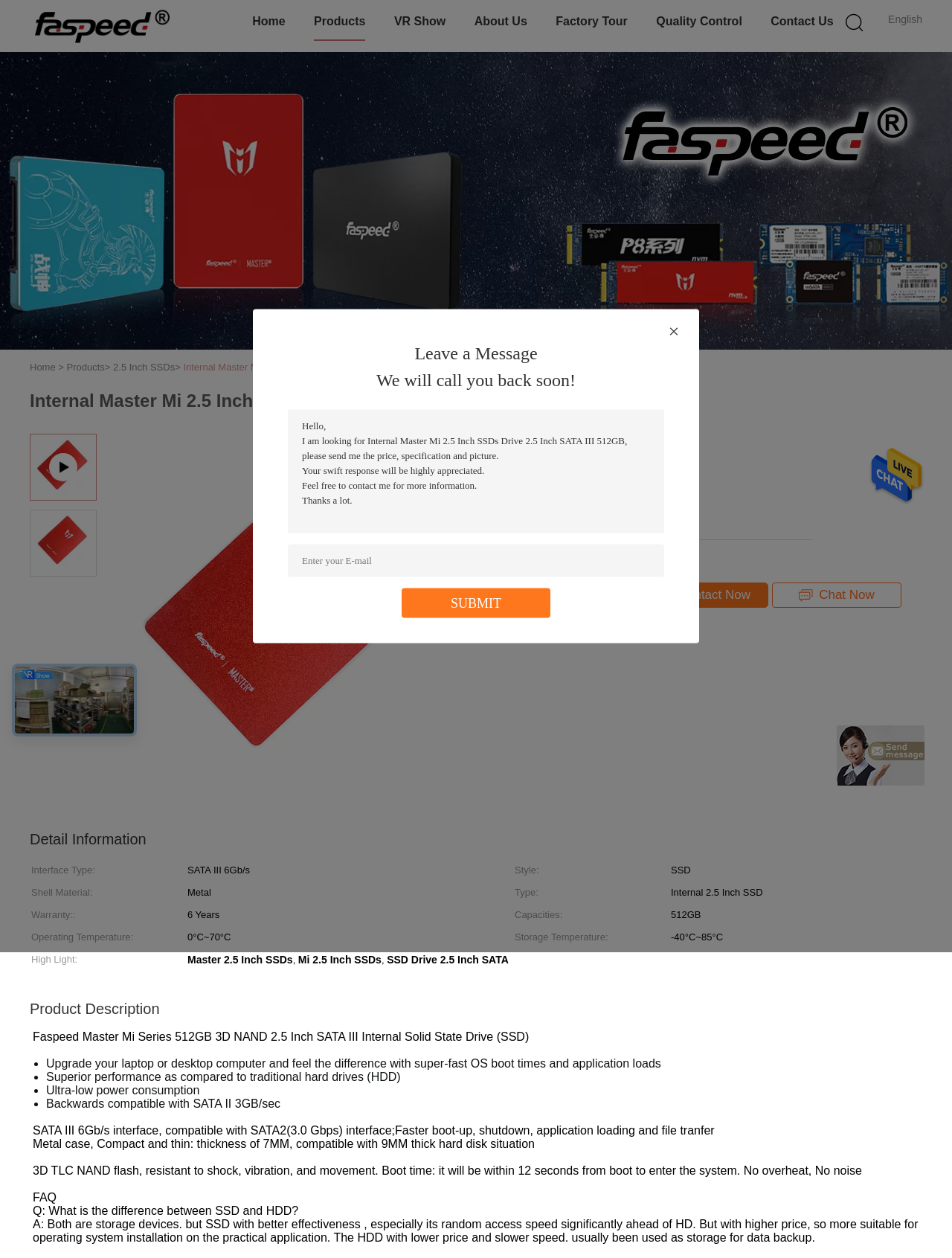Provide a short answer to the following question with just one word or phrase: What is the operating temperature of the product?

0°C~70°C